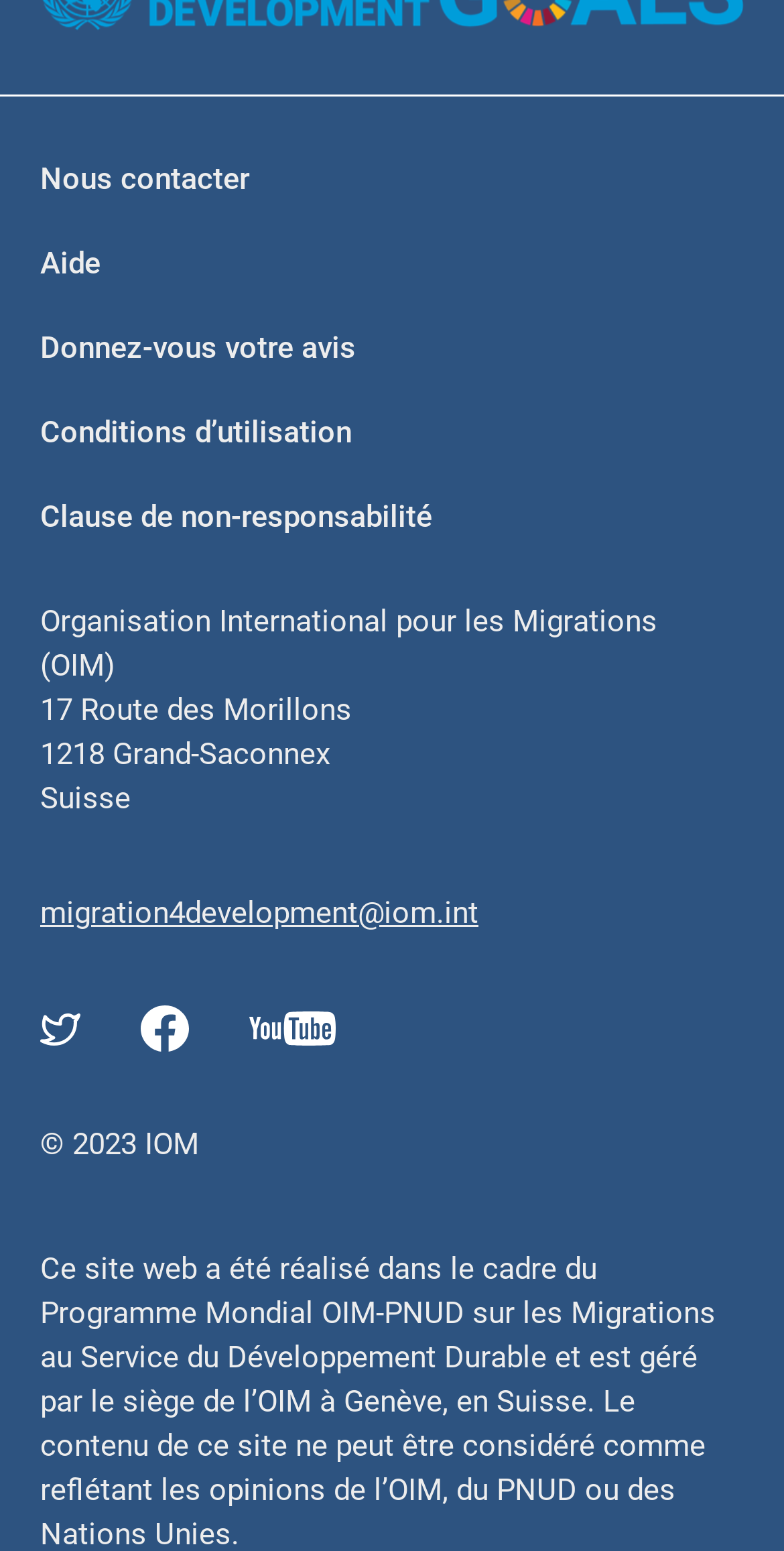Please identify the bounding box coordinates of the area that needs to be clicked to fulfill the following instruction: "View terms of use."

[0.051, 0.267, 0.449, 0.291]